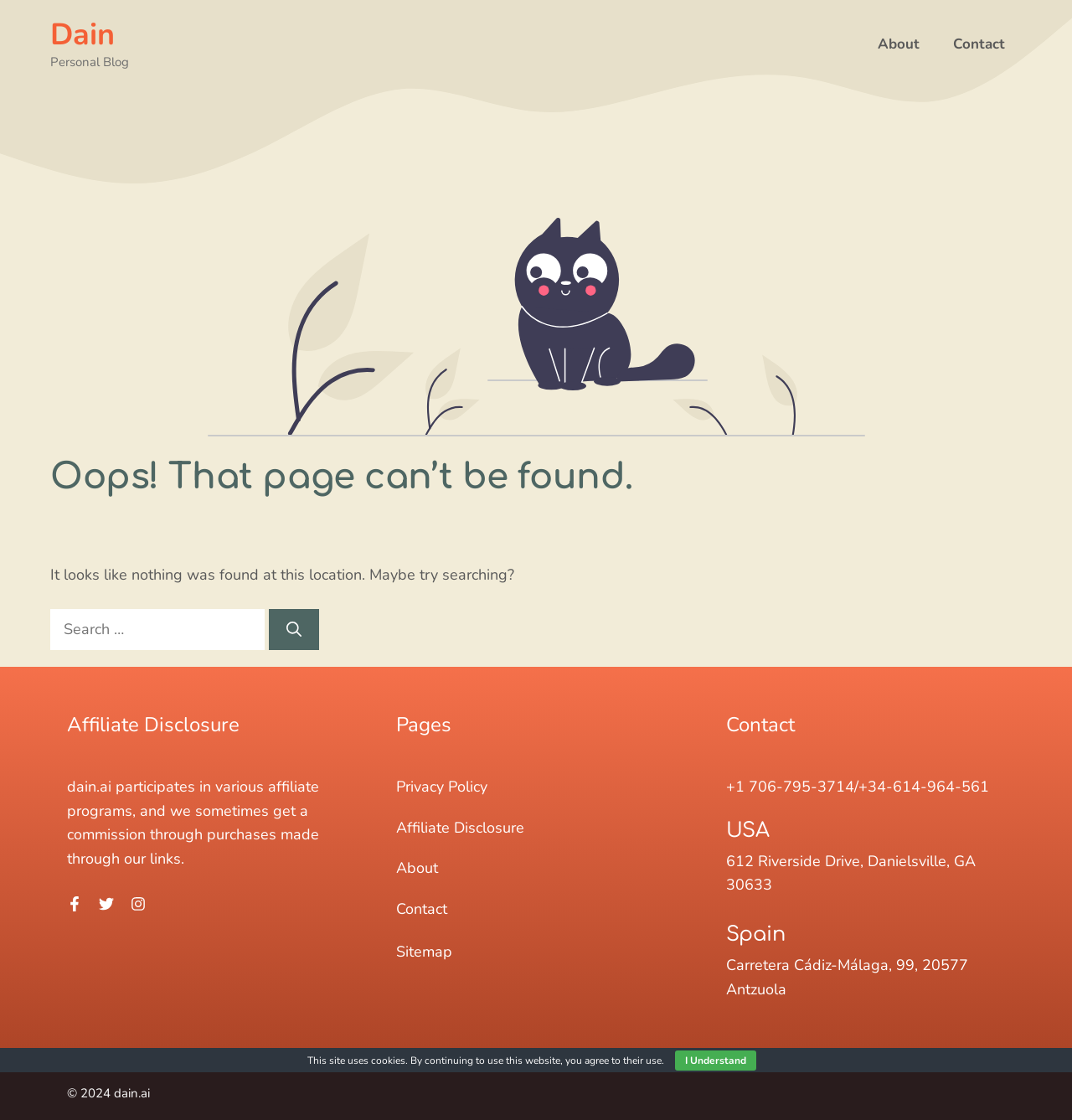Identify the bounding box coordinates for the UI element described as: "parent_node: Search for: aria-label="Search"".

[0.251, 0.544, 0.298, 0.581]